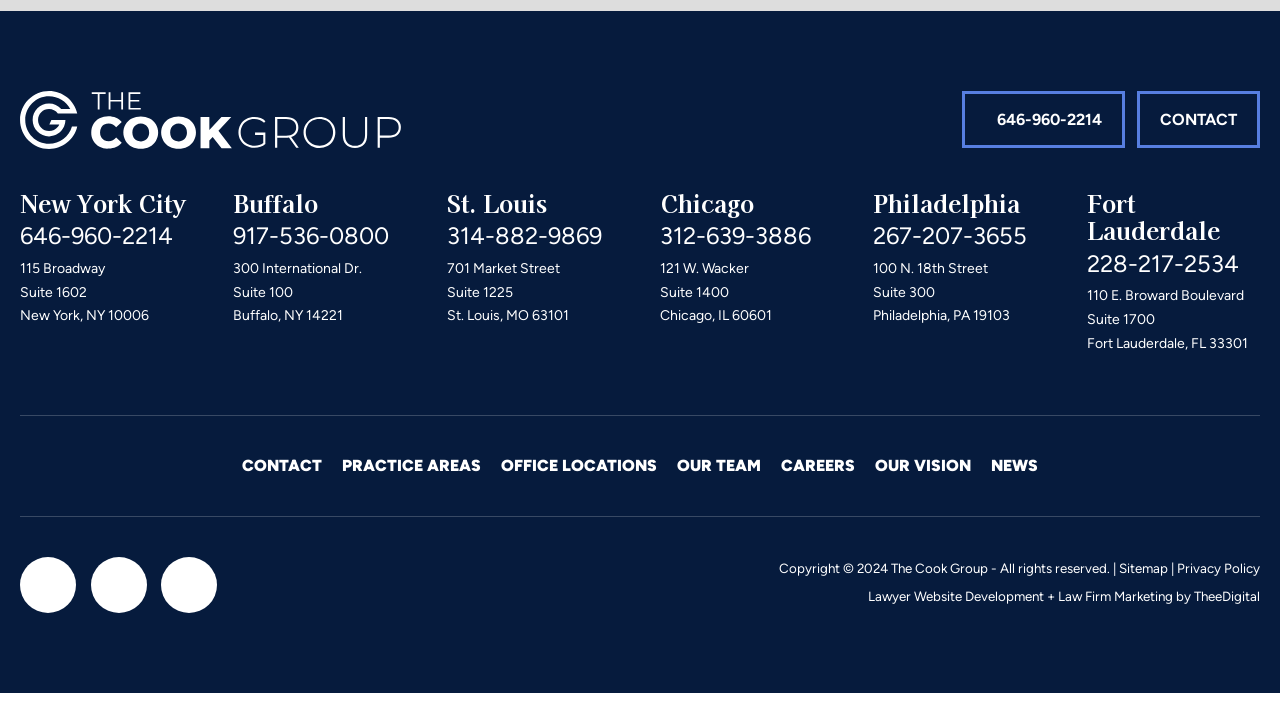Locate the UI element described by Practice Areas and provide its bounding box coordinates. Use the format (top-left x, top-left y, bottom-right x, bottom-right y) with all values as floating point numbers between 0 and 1.

[0.267, 0.67, 0.376, 0.696]